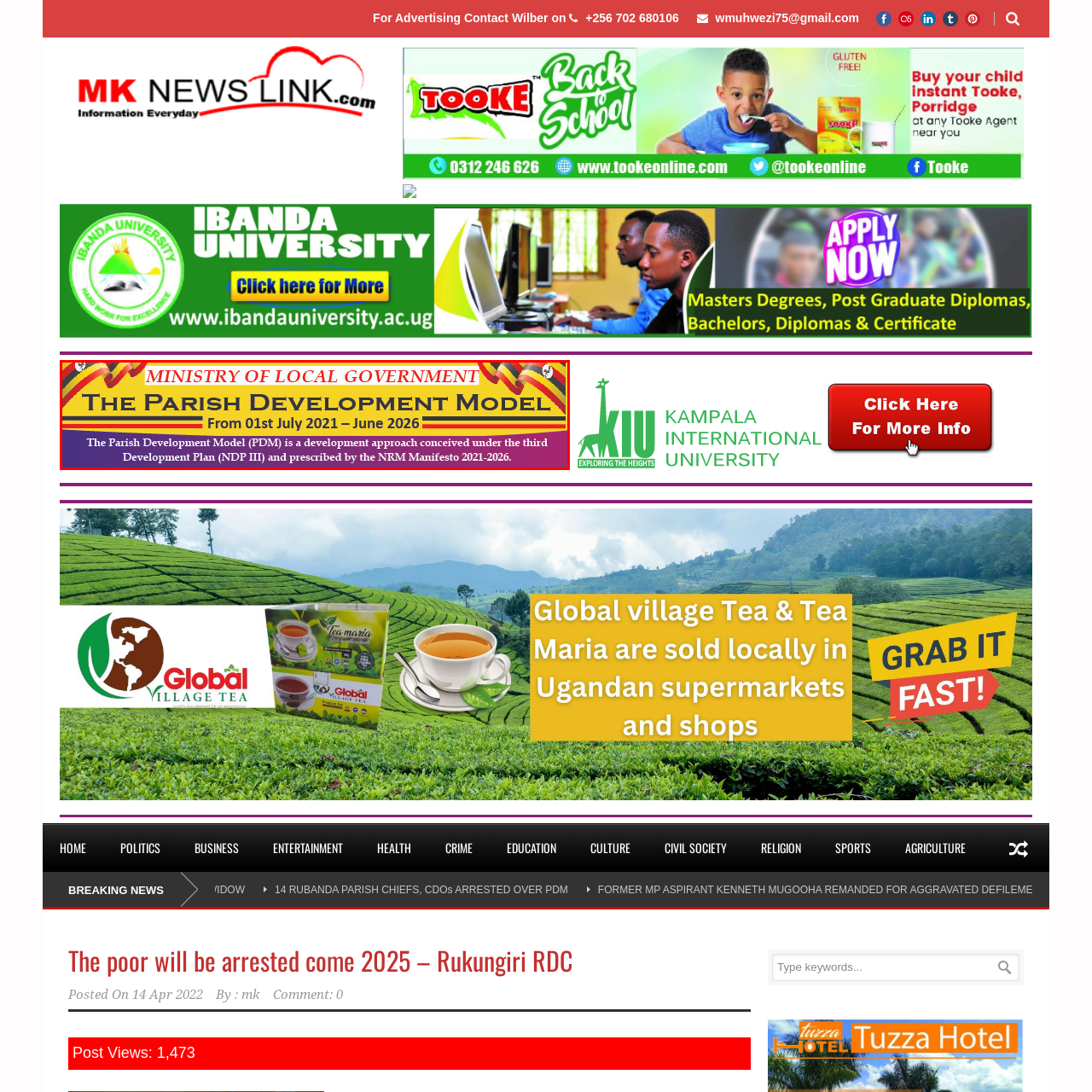Provide a thorough description of the scene captured within the red rectangle.

The image displays a vibrant banner from the Ministry of Local Government, highlighting the "Parish Development Model." The top of the banner features a bold, red title with the words "MINISTRY OF LOCAL GOVERNMENT," indicating the source of the initiative. Below, the program name, "The Parish Development Model," is prominently displayed in large, stylized text. It also includes the timeframe of the initiative, detailing its duration from "01st July 2021 – June 2026." 

Further information elaborates on what the Parish Development Model (PDM) is, describing it as a development approach conceived under the third Development Plan (NDP III) and prescribed by the National Resistance Movement (NRM) Manifesto for the period 2021-2026. The color scheme incorporates shades of yellow and purple, creating a striking visual appeal, while the background includes elements of the Ugandan flag, symbolizing national pride and governmental support for local development initiatives.